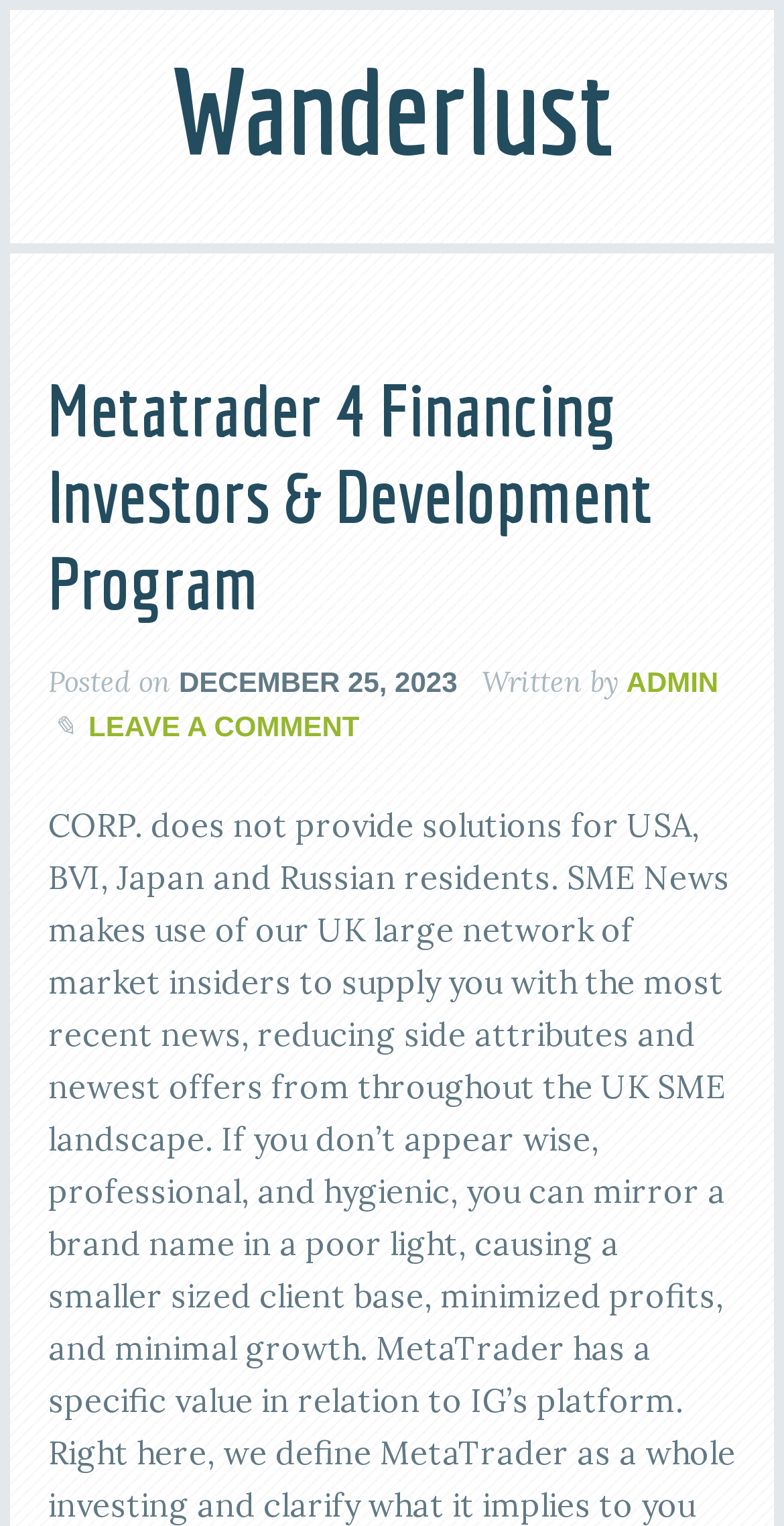Provide a thorough summary of the webpage.

The webpage is about Metatrader 4 Financing Investors & Development Program. At the top, there is a link to "Wanderlust" that spans almost the entire width of the page. Below this link, there is a header section that contains the title "Metatrader 4 Financing Investors & Development Program" in a prominent font size. 

To the right of the title, there is a section that displays the posting date, "DECEMBER 25, 2023", and the author, "ADMIN", in a smaller font size. 

Further down, there is a link to "LEAVE A COMMENT" positioned near the top-left corner of the page.